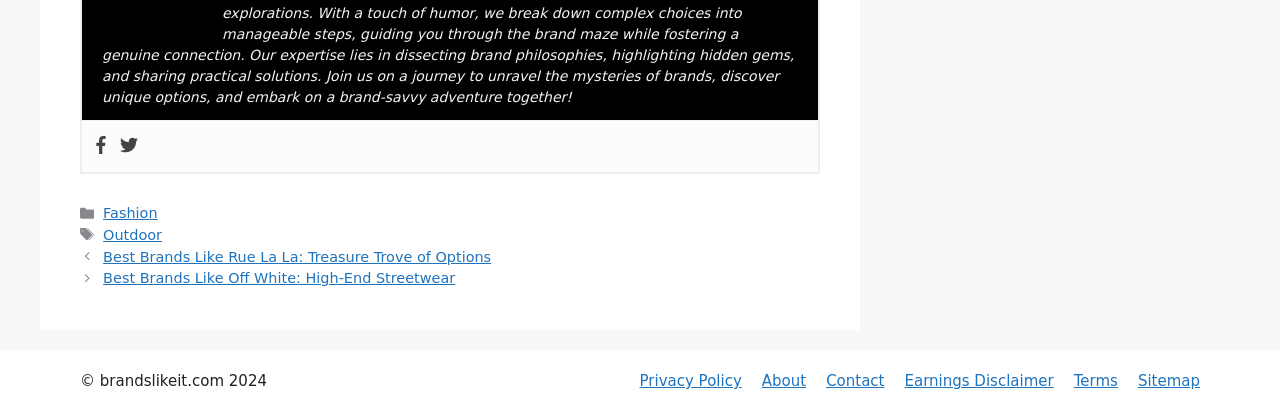Please look at the image and answer the question with a detailed explanation: What types of pages are linked in the site information section?

The site information section at the bottom of the webpage has links to various pages, including Privacy Policy, About, Contact, Earnings Disclaimer, Terms, and Sitemap, which suggests that the website has these pages available for users to access.